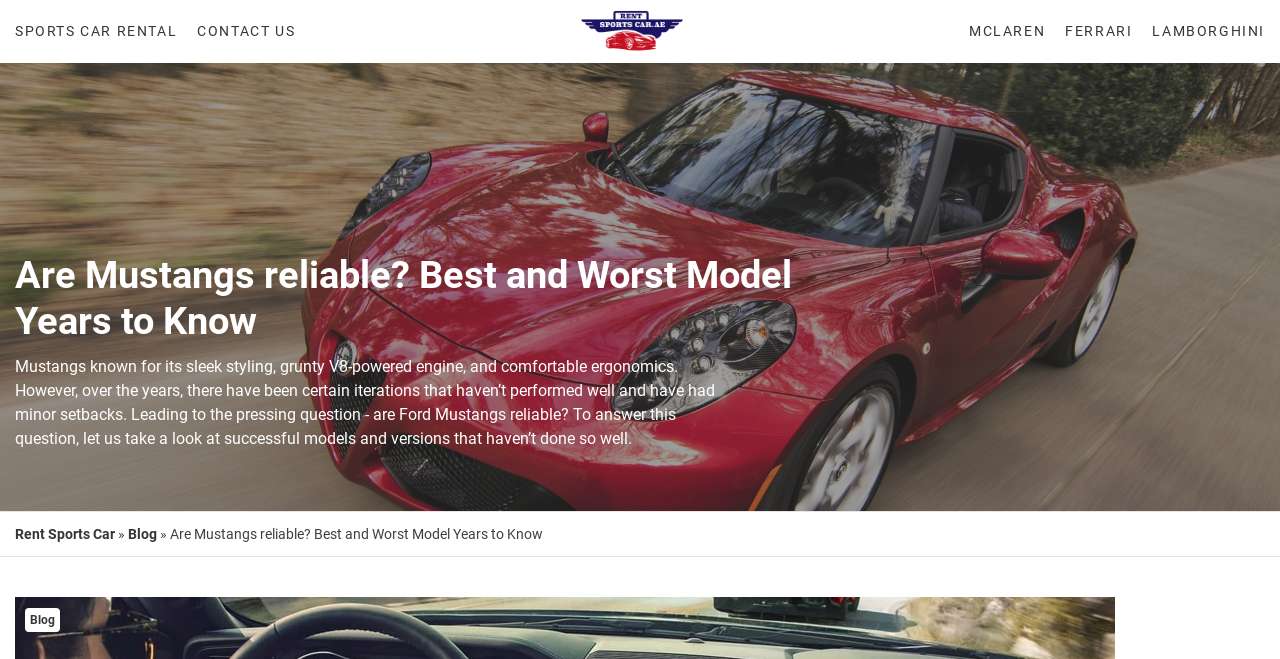Give a succinct answer to this question in a single word or phrase: 
What is the purpose of the 'Blog' link?

To access blog content